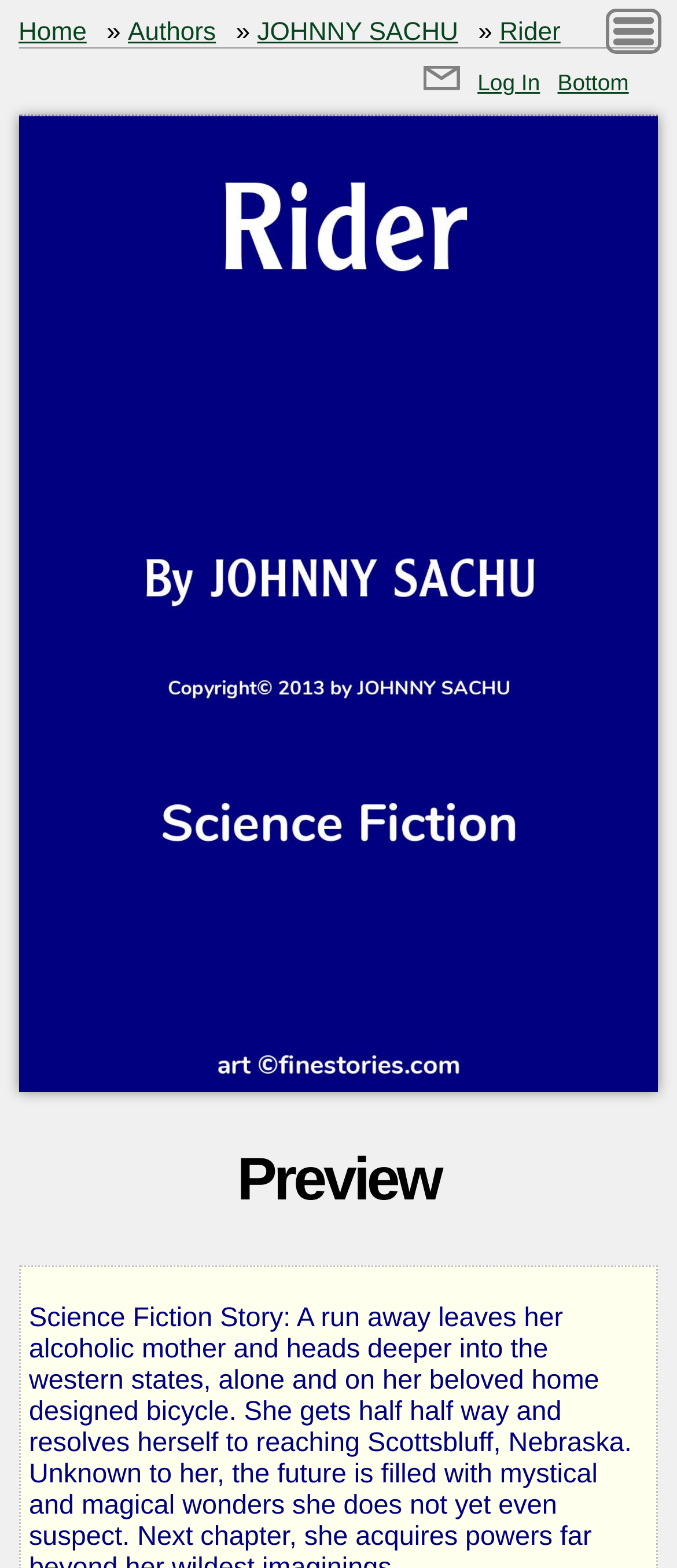Find the bounding box coordinates of the area to click in order to follow the instruction: "read private messages".

[0.626, 0.042, 0.679, 0.061]